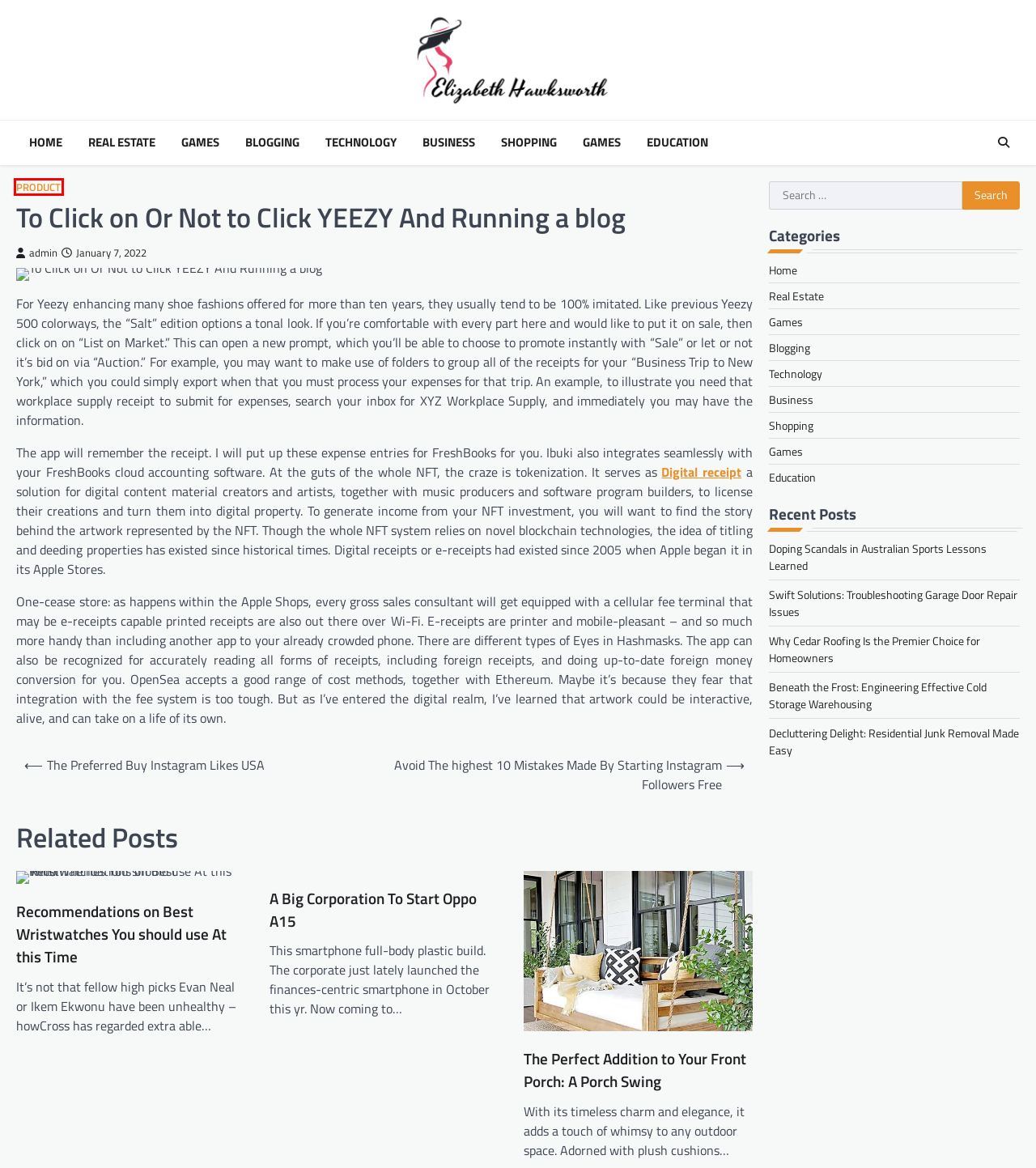Please examine the screenshot provided, which contains a red bounding box around a UI element. Select the webpage description that most accurately describes the new page displayed after clicking the highlighted element. Here are the candidates:
A. Product – Elizabeth Hawks Worth
B. Home – Elizabeth Hawks Worth
C. Beneath the Frost: Engineering Effective Cold Storage Warehousing – Elizabeth Hawks Worth
D. The Perfect Addition to Your Front Porch: A Porch Swing – Elizabeth Hawks Worth
E. Education – Elizabeth Hawks Worth
F. Business – Elizabeth Hawks Worth
G. Swift Solutions: Troubleshooting Garage Door Repair Issues – Elizabeth Hawks Worth
H. Technology – Elizabeth Hawks Worth

A